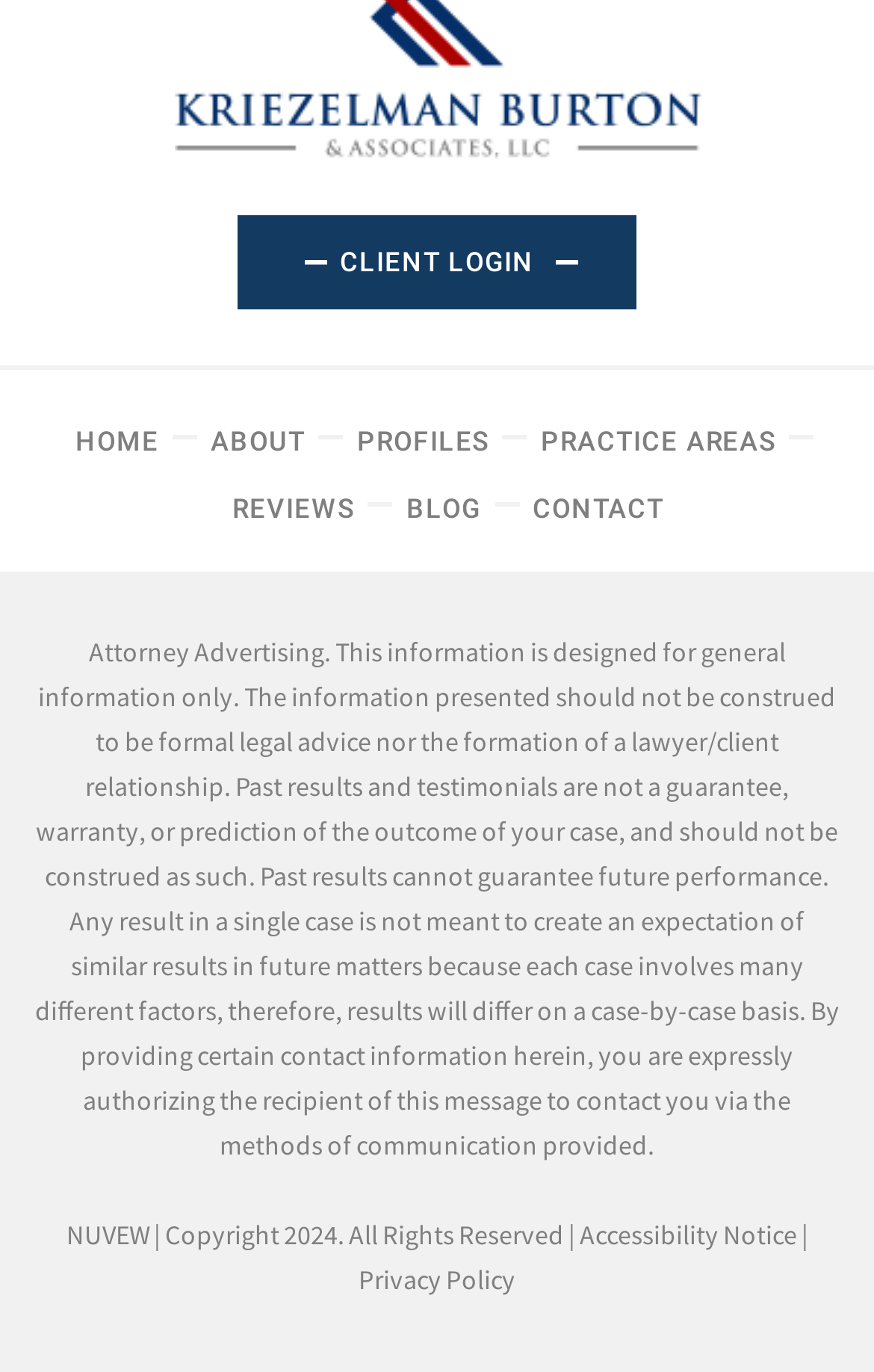Locate the bounding box coordinates of the UI element described by: "Profiles". Provide the coordinates as four float numbers between 0 and 1, formatted as [left, top, right, bottom].

[0.409, 0.311, 0.56, 0.334]